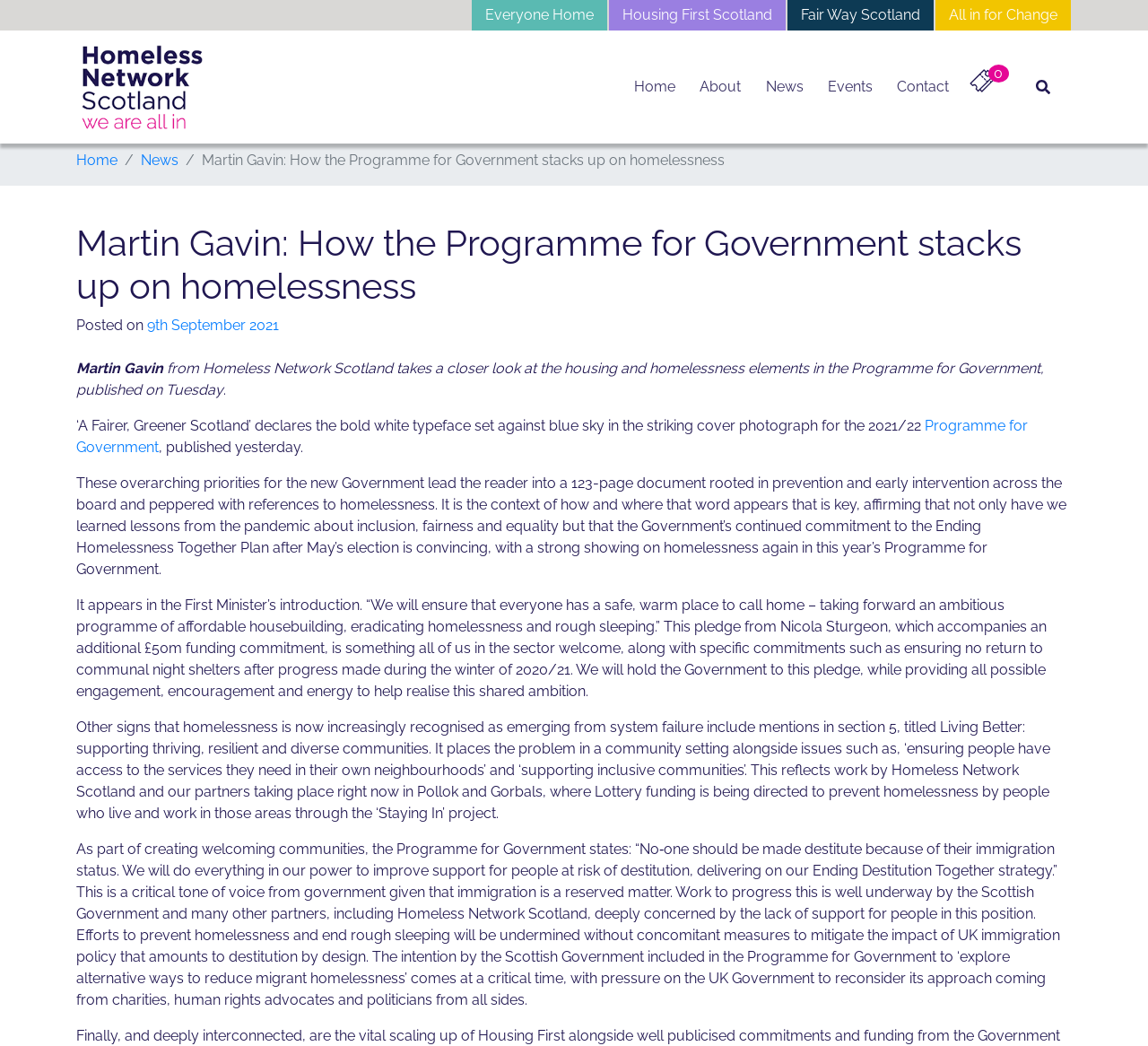Using the description: "Open IBM search field", determine the UI element's bounding box coordinates. Ensure the coordinates are in the format of four float numbers between 0 and 1, i.e., [left, top, right, bottom].

None